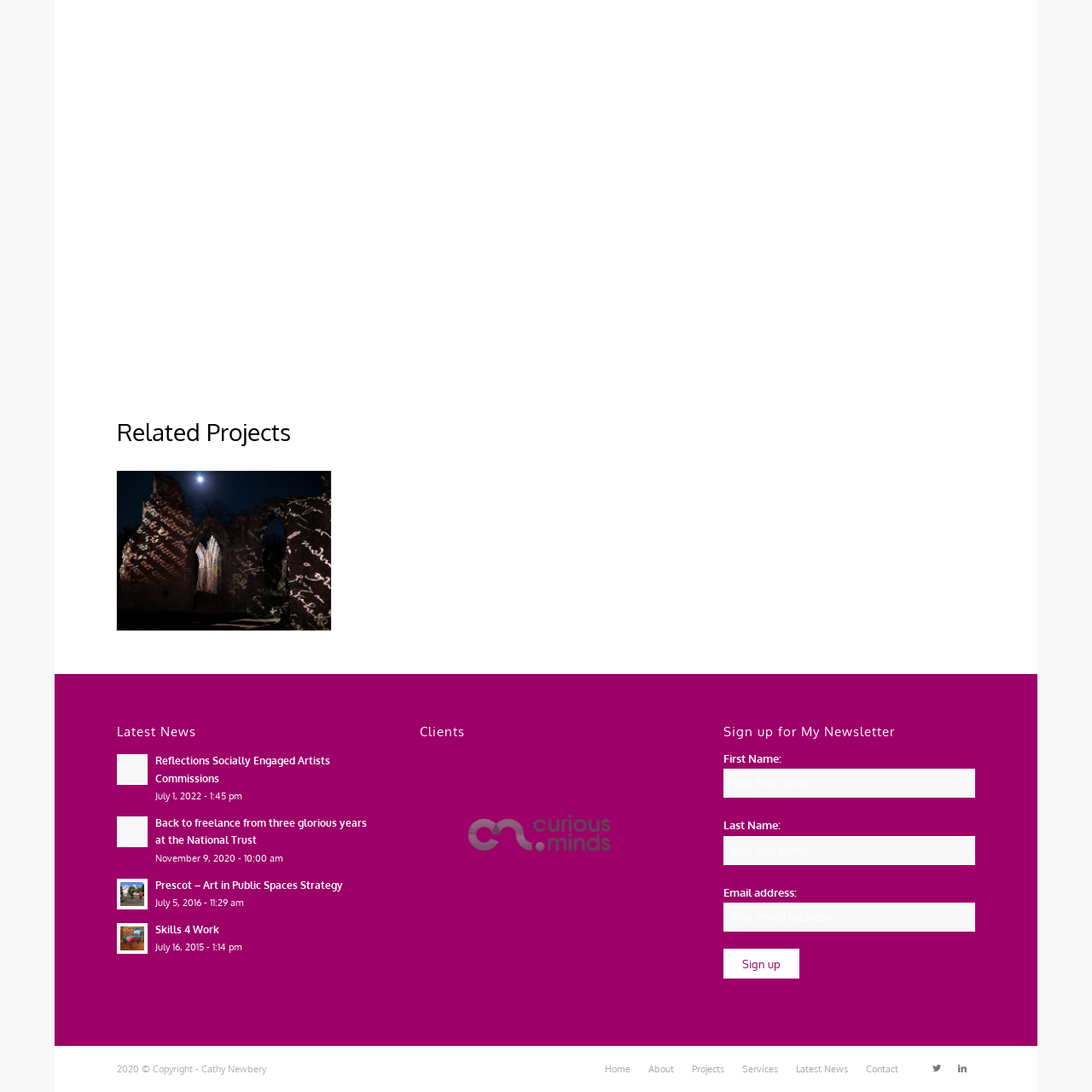Give an in-depth description of the image within the red border.

This image features a visually striking and abstract representation connected to the theme of public art or project planning. Its design cleverly encapsulates elements of creativity and inspiration, likely reflecting the artistic vision discussed in the accompanying text about the "Eight Bridges Cycleway" project by Stockton and Middlesbrough Councils. The project emphasizes comparative studies of art initiatives, aiming to transform the area's landscape through artistic interventions. The image serves to engage viewers, prompting reflection on the intersections of art, community, and environmental design within the context of this significant urban regeneration effort.